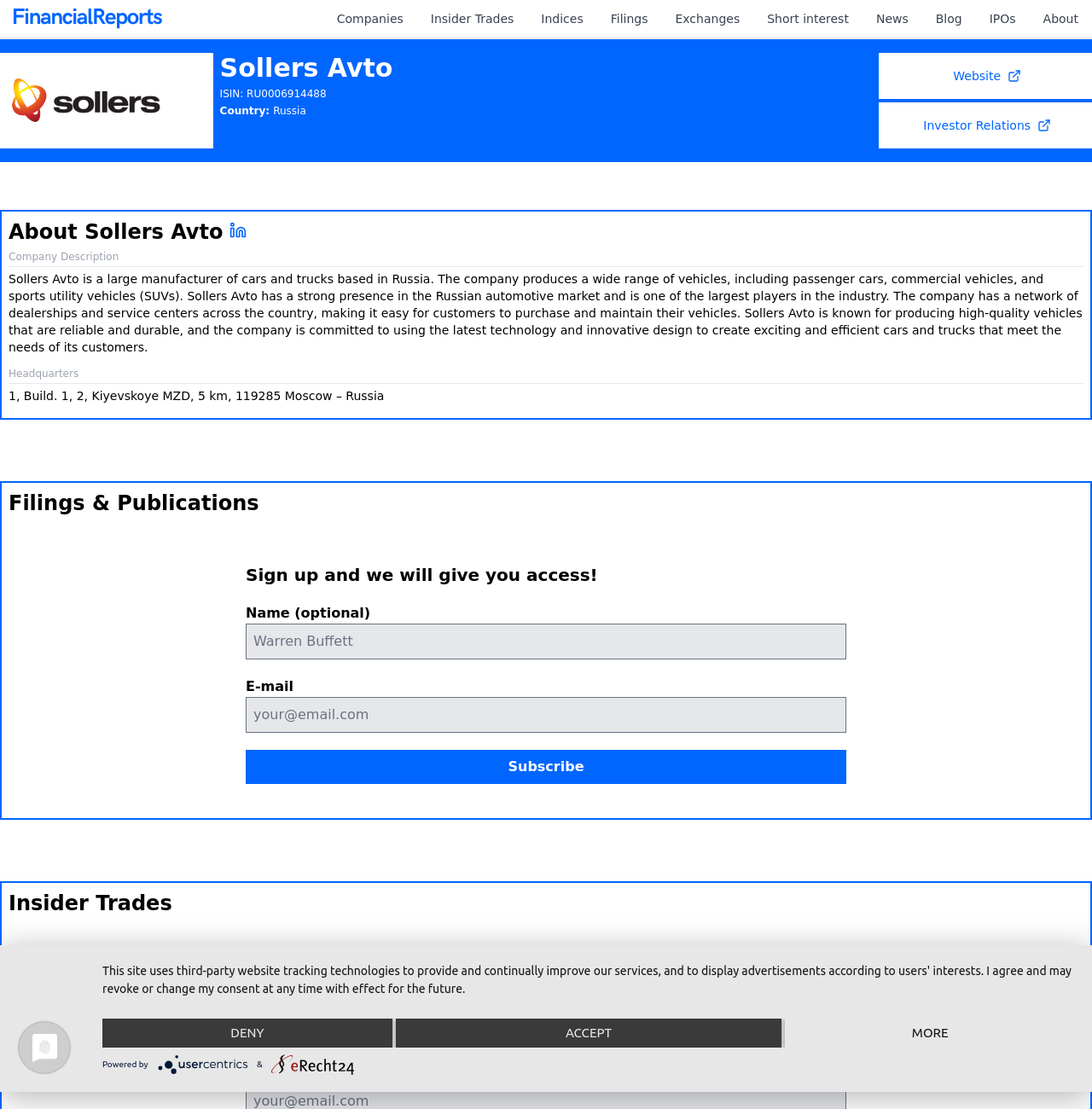What is the country where the company is based?
Respond to the question with a single word or phrase according to the image.

Russia